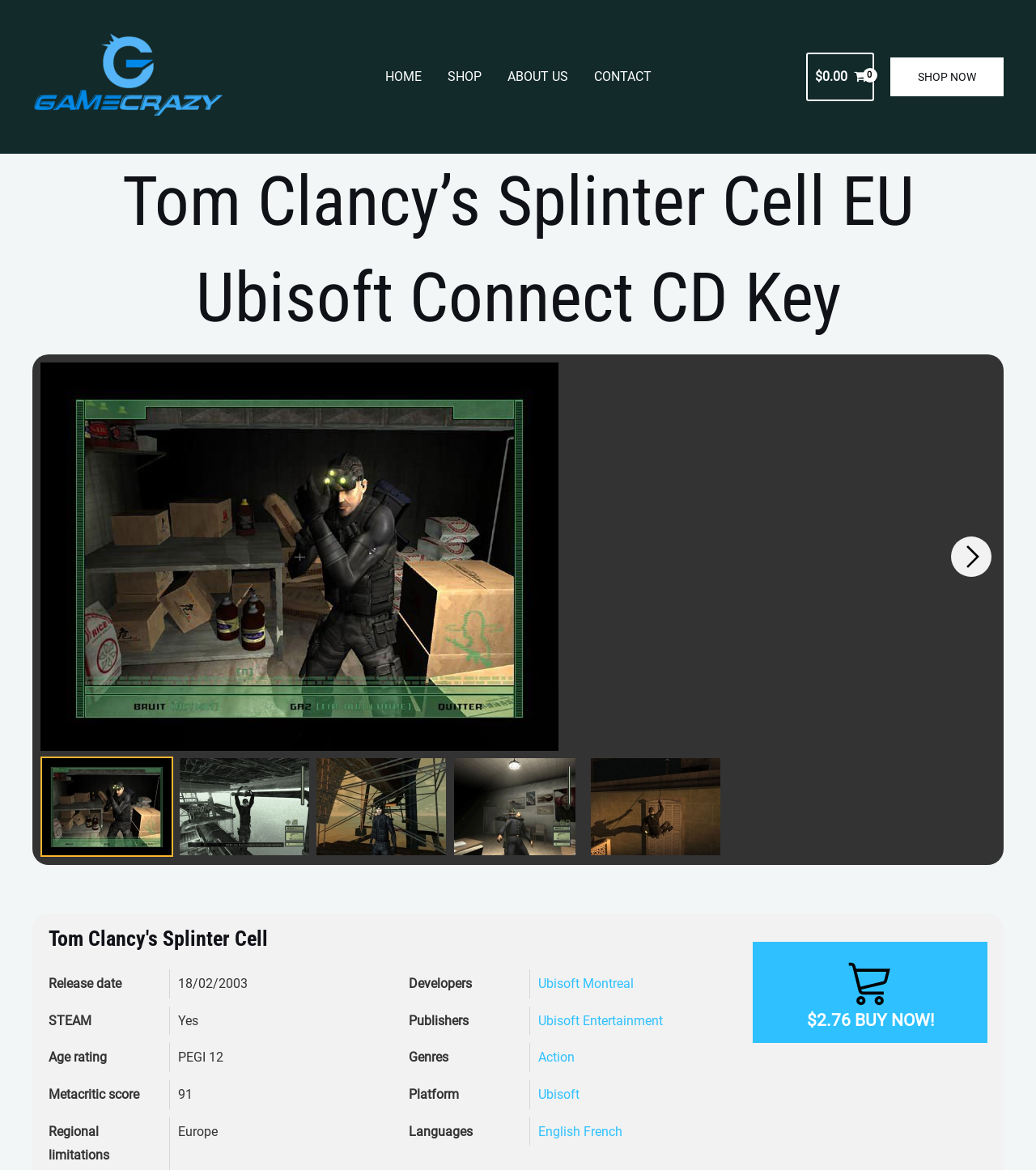Please provide the bounding box coordinates for the element that needs to be clicked to perform the instruction: "View game details". The coordinates must consist of four float numbers between 0 and 1, formatted as [left, top, right, bottom].

[0.047, 0.791, 0.719, 0.815]